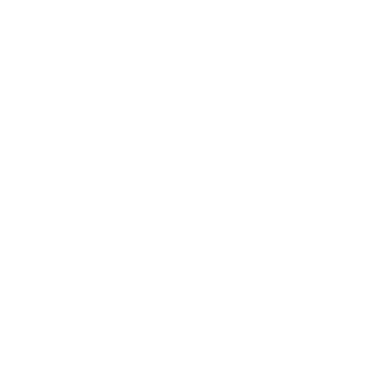What is the purpose of the Dri-FIT fabric?
Make sure to answer the question with a detailed and comprehensive explanation.

The caption states that the Dri-FIT fabric is designed to wick away sweat, which helps to keep the wearer cool and dry during workouts.